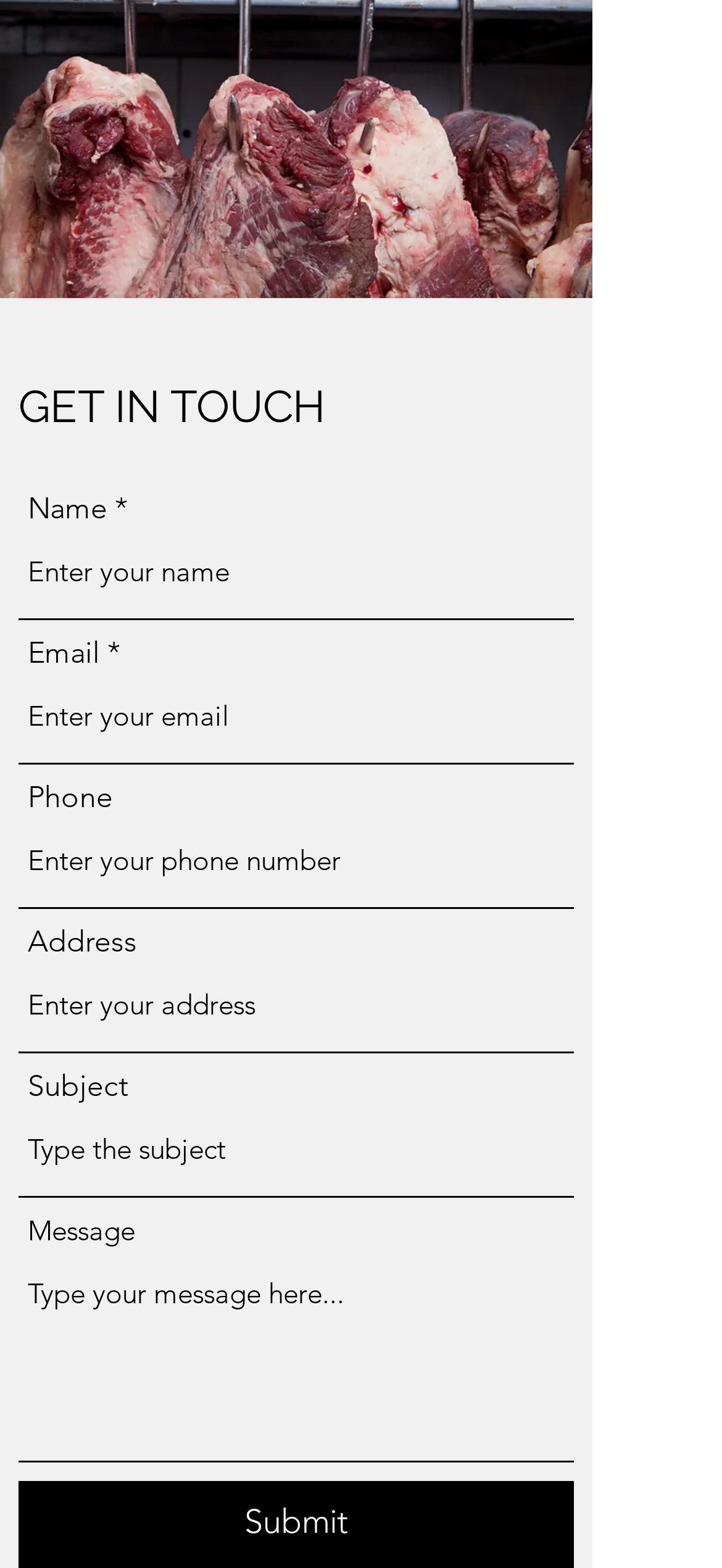What is the label of the last input field on this form?
Based on the visual, give a brief answer using one word or a short phrase.

Message